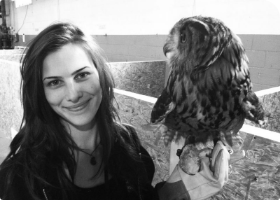Offer a detailed explanation of what is happening in the image.

The image features a smiling woman holding a large owl on her arm. The owl, with its striking plumage and distinct facial features, sits comfortably while the woman beams with a joyful expression, showcasing a connection with wildlife. The background appears somewhat industrial, likely an indoor facility, suggesting an environment where animals are cared for or trained. This image may symbolize a blend of education and compassion towards animals, emphasizing the importance of understanding and interacting with various species, reflecting a knowledgeable approach to animal training and behavior.